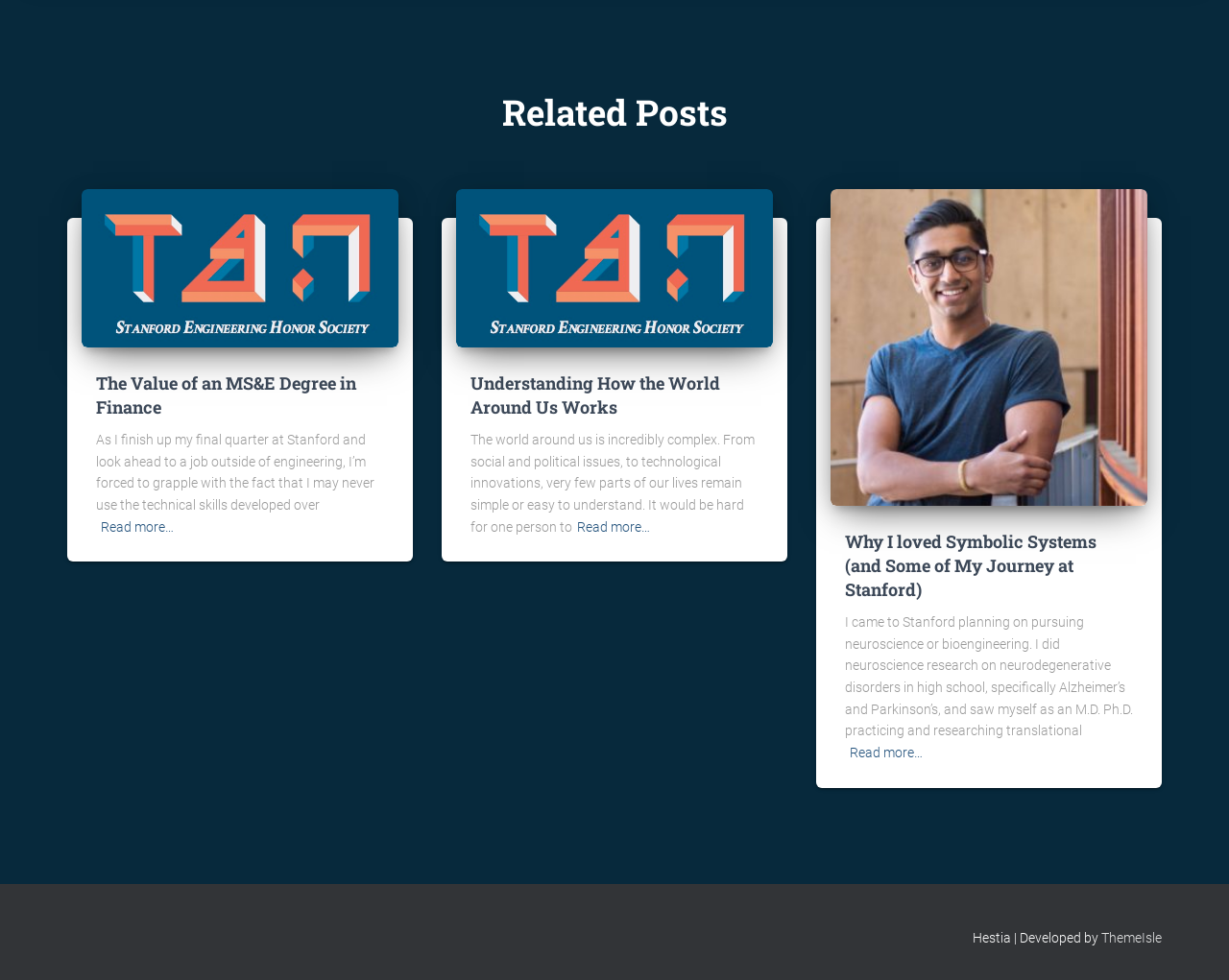Locate the bounding box coordinates of the area to click to fulfill this instruction: "Read more about 'The Value of an MS&E Degree in Finance'". The bounding box should be presented as four float numbers between 0 and 1, in the order [left, top, right, bottom].

[0.082, 0.527, 0.141, 0.549]